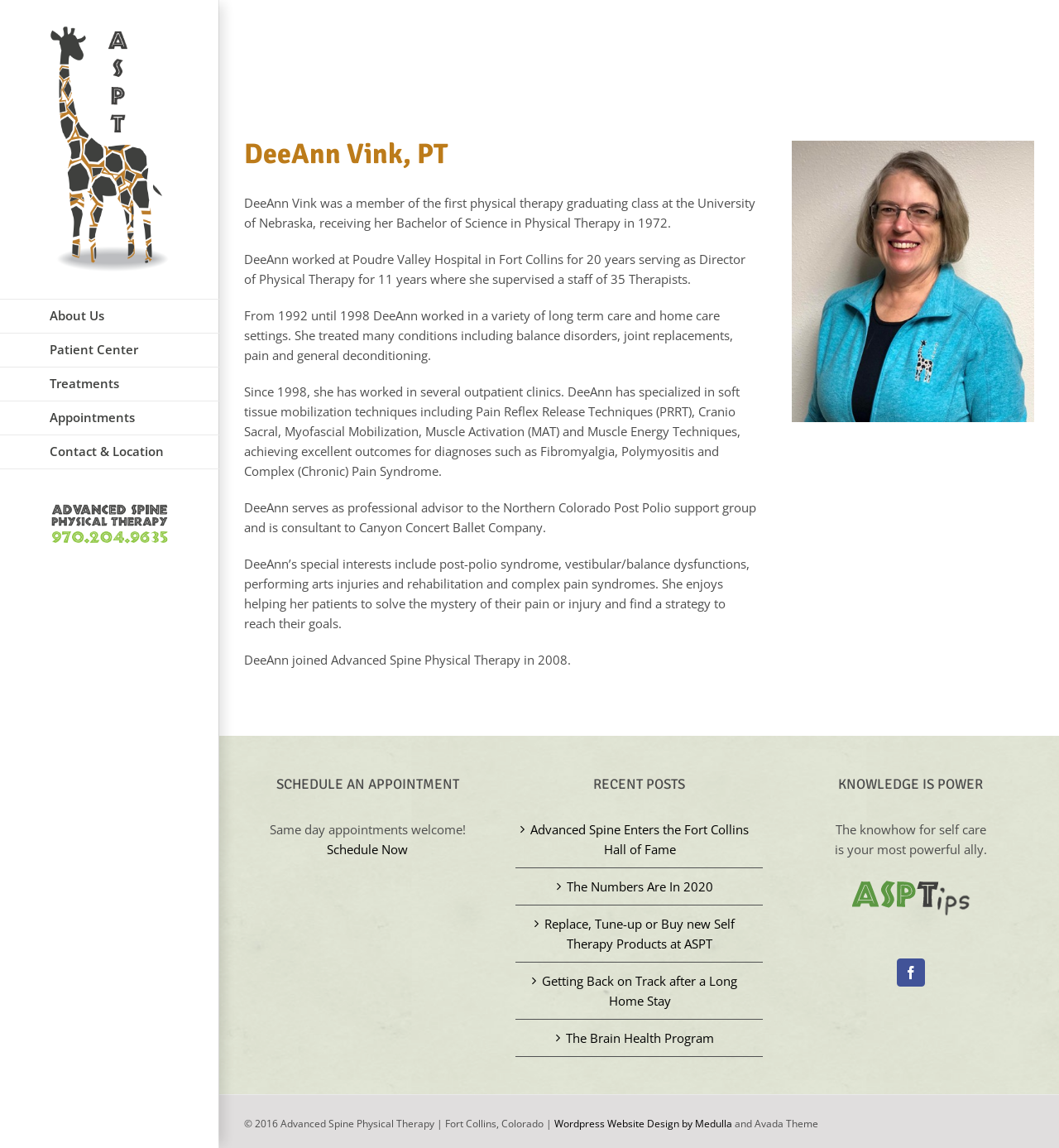Explain the contents of the webpage comprehensively.

This webpage is about DeeAnn Vink, a physical therapist at Advanced Spine Physical Therapy. At the top left corner, there is a logo of Advanced Spine Physical Therapy, and next to it, a navigation menu with links to different sections of the website, including "About Us", "Patient Center", "Treatments", "Appointments", and "Contact & Location". 

Below the navigation menu, there is a page title bar with links to "Home" and "About Us" on the right side. The main content of the page is divided into two sections. On the left side, there is a heading "DeeAnn Vink, PT" followed by a brief biography of DeeAnn Vink, describing her education, work experience, and specializations. 

On the right side, there is an image. Below the biography, there are three sections: "SCHEDULE AN APPOINTMENT", "RECENT POSTS", and "KNOWLEDGE IS POWER". The "SCHEDULE AN APPOINTMENT" section has a heading and a link to schedule an appointment. The "RECENT POSTS" section lists five recent posts with links to each post. The "KNOWLEDGE IS POWER" section has a heading and a link to "ASPTips" with an image. 

At the bottom of the page, there is a footer section with copyright information, a link to the website designer, and a "Go to Top" link.